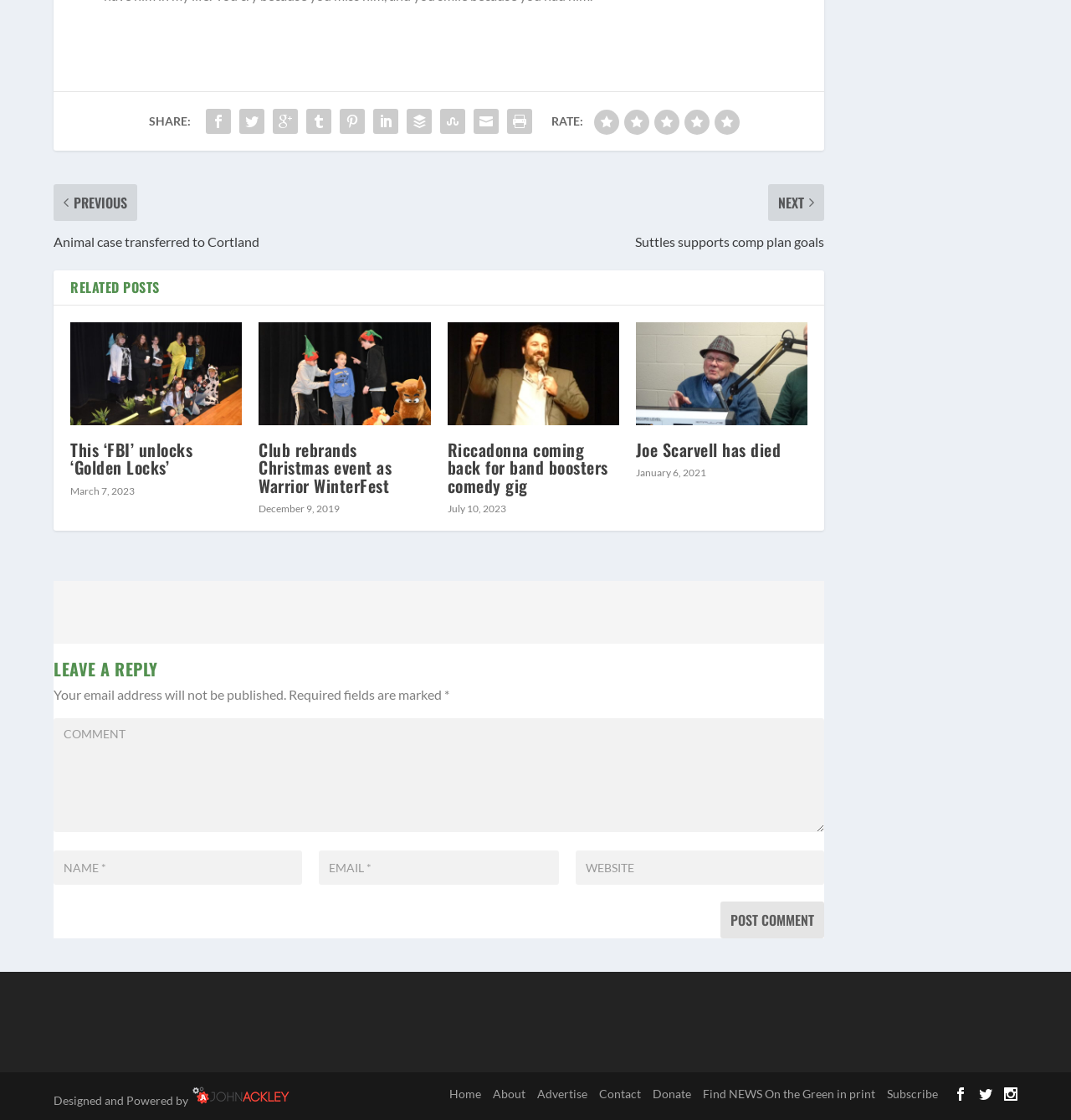Give the bounding box coordinates for this UI element: "title="Joe Scarvell has died"". The coordinates should be four float numbers between 0 and 1, arranged as [left, top, right, bottom].

[0.594, 0.288, 0.754, 0.38]